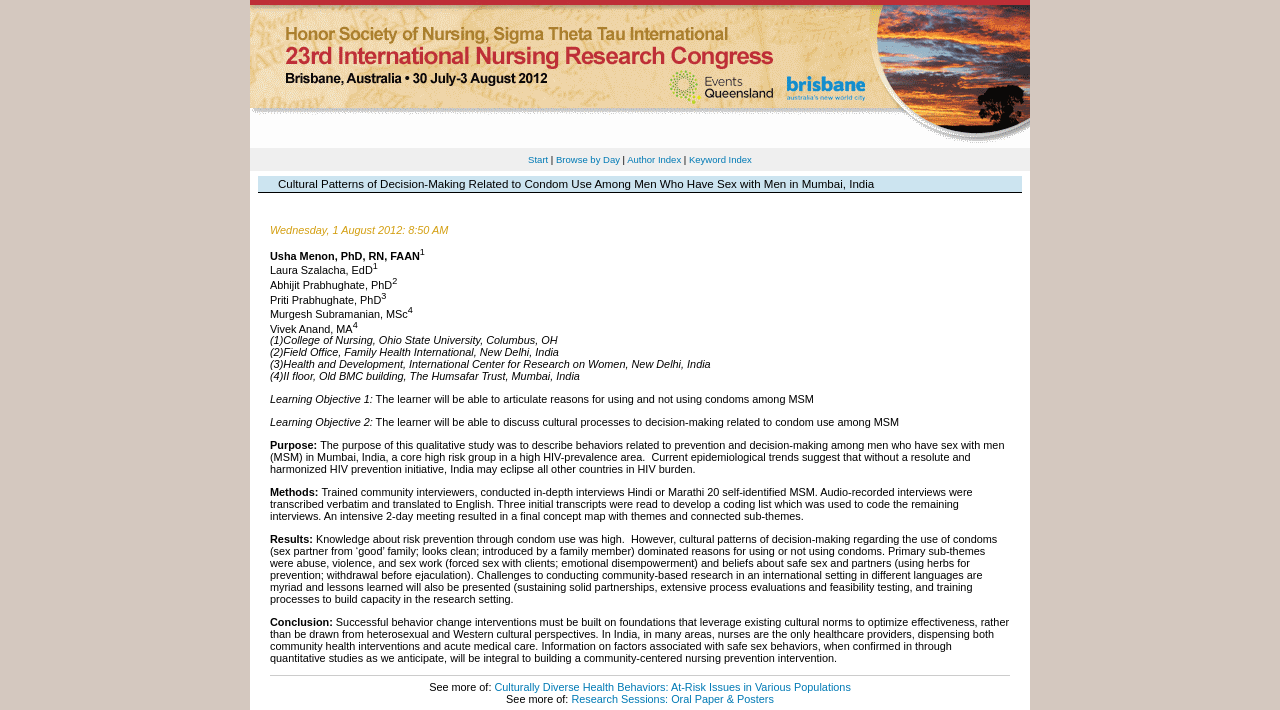Give a detailed account of the webpage, highlighting key information.

This webpage appears to be a research paper abstract, titled "Cultural Patterns of Decision-Making Related to Condom Use Among Men Who Have Sex with Men in Mumbai, India". The page is divided into several sections, with a prominent heading at the top.

At the top-left corner, there is a link to "Visit Client Website" accompanied by an image. Below this, there are several navigation links, including "Start", "Browse by Day", "Author Index", and "Keyword Index".

The main content of the page is organized into sections, each with a clear heading. The first section displays the title of the paper, followed by the date and time of the presentation, "Wednesday, 1 August 2012: 8:50 AM". The authors' names, Usha Menon, Laura Szalacha, Abhijit Prabhughate, Priti Prabhughate, and Murgesh Subramanian, are listed below, each with a superscript number.

The next section describes the learning objectives of the paper, which are to articulate reasons for using and not using condoms among MSM and to discuss cultural processes related to decision-making.

The "Purpose" section explains the objective of the study, which is to describe behaviors related to prevention and decision-making among men who have sex with men in Mumbai, India. The "Methods" section describes the data collection and analysis process, including in-depth interviews with 20 self-identified MSM.

The "Results" section presents the findings of the study, including the cultural patterns of decision-making regarding condom use. The "Conclusion" section summarizes the implications of the study, emphasizing the need for behavior change interventions that leverage existing cultural norms.

At the bottom of the page, there are links to related research sessions and a section titled "See more of:", which appears to be a call to action to explore more research papers on similar topics.